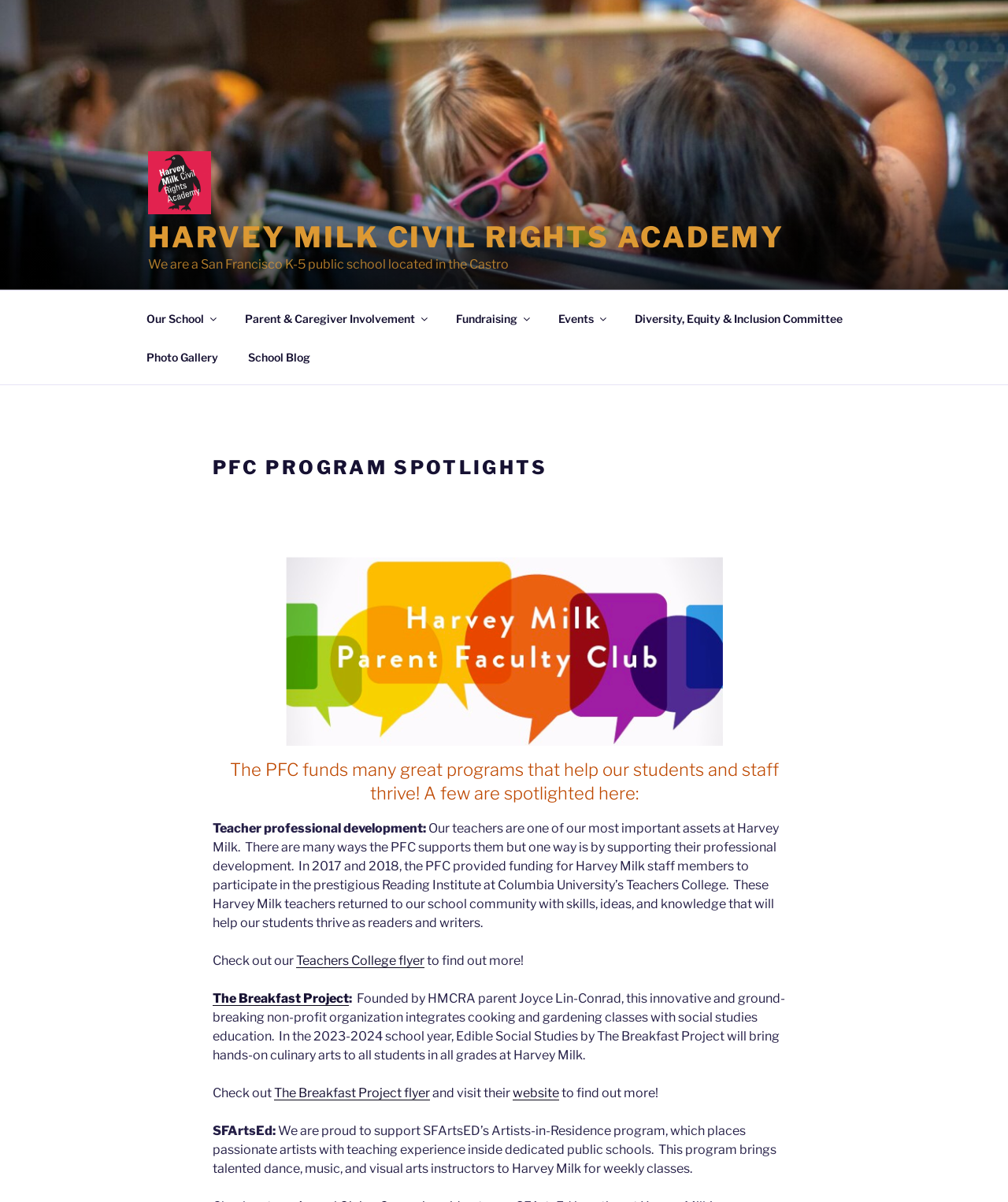What is the name of the prestigious institute where Harvey Milk staff members participated in a reading program? Please answer the question using a single word or phrase based on the image.

Columbia University’s Teachers College